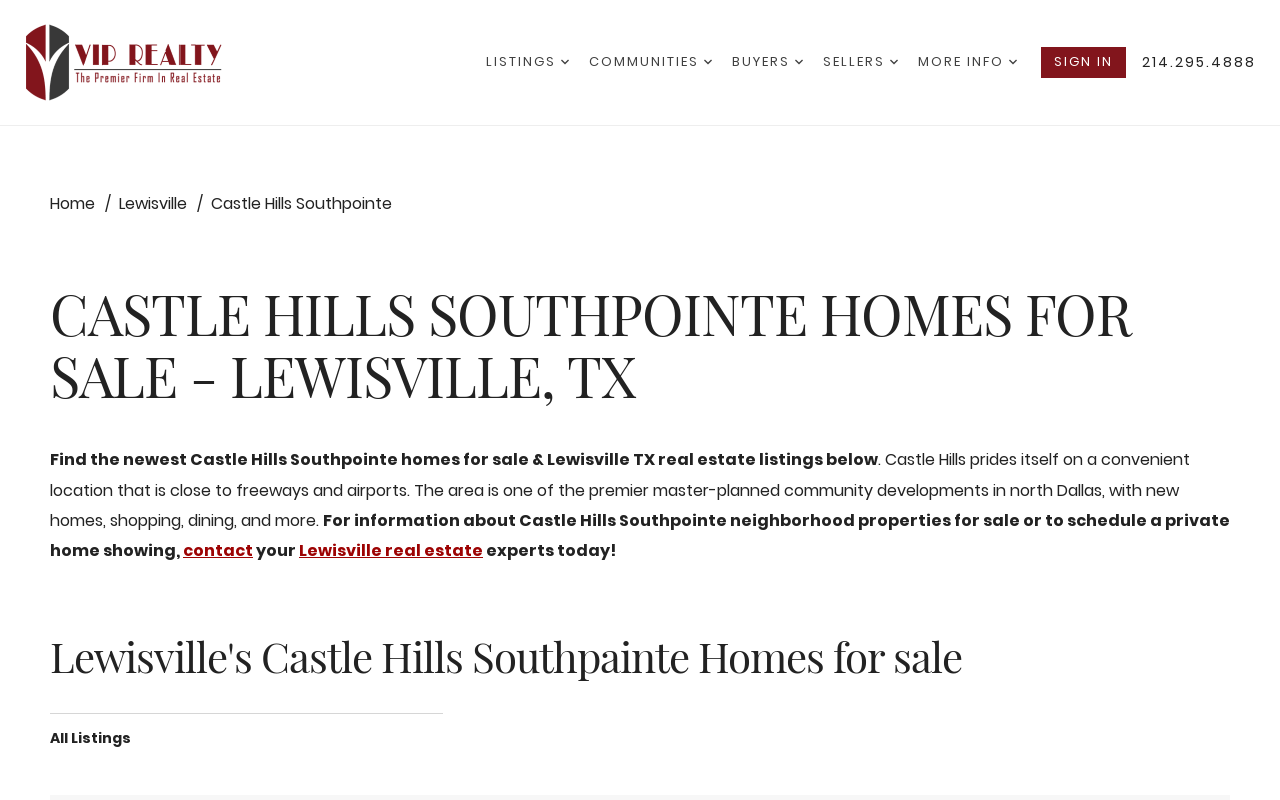Please identify the bounding box coordinates of the element I should click to complete this instruction: 'Go to homepage'. The coordinates should be given as four float numbers between 0 and 1, like this: [left, top, right, bottom].

[0.019, 0.03, 0.38, 0.126]